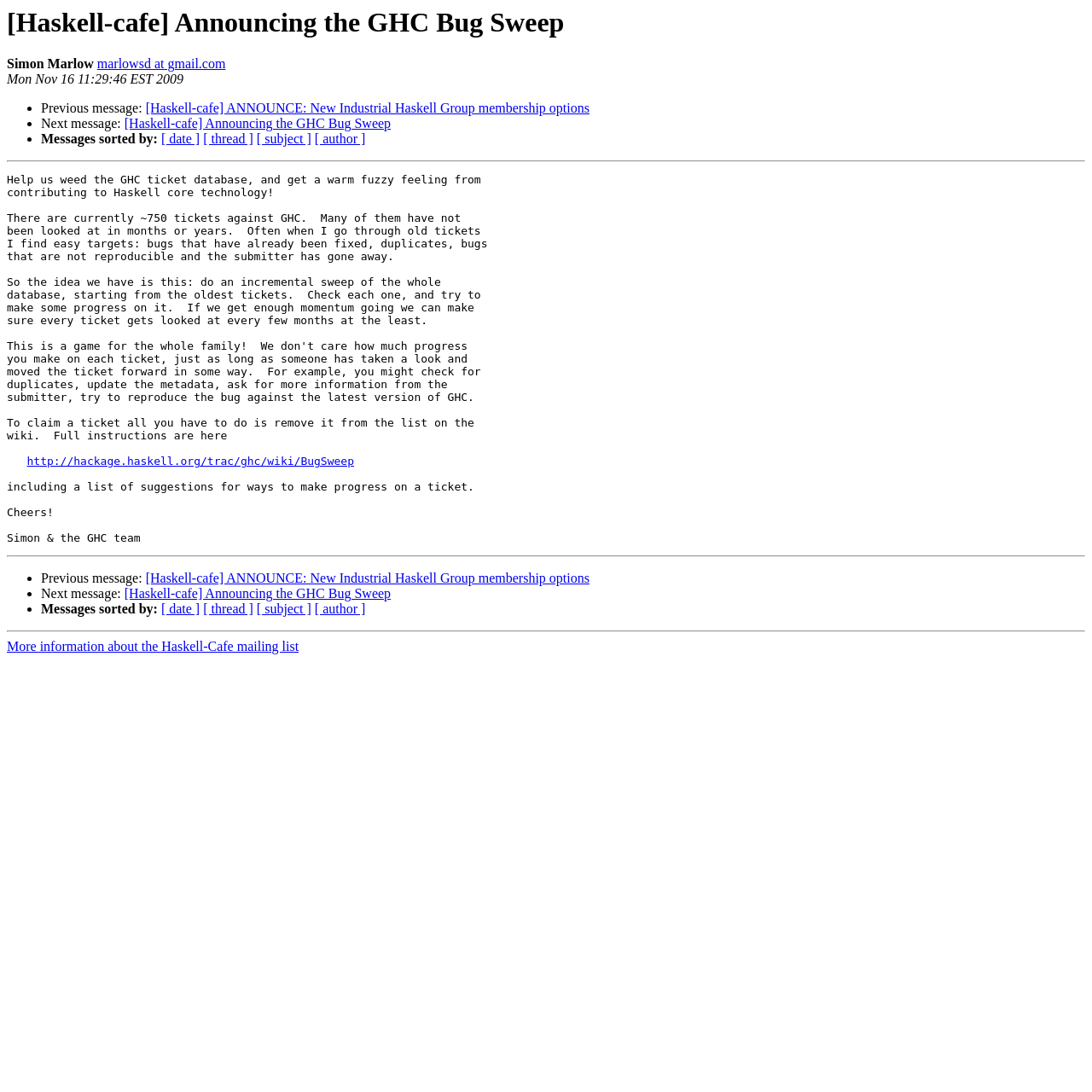Locate the bounding box coordinates of the element I should click to achieve the following instruction: "Check more information about the Haskell-Cafe mailing list".

[0.006, 0.585, 0.274, 0.599]